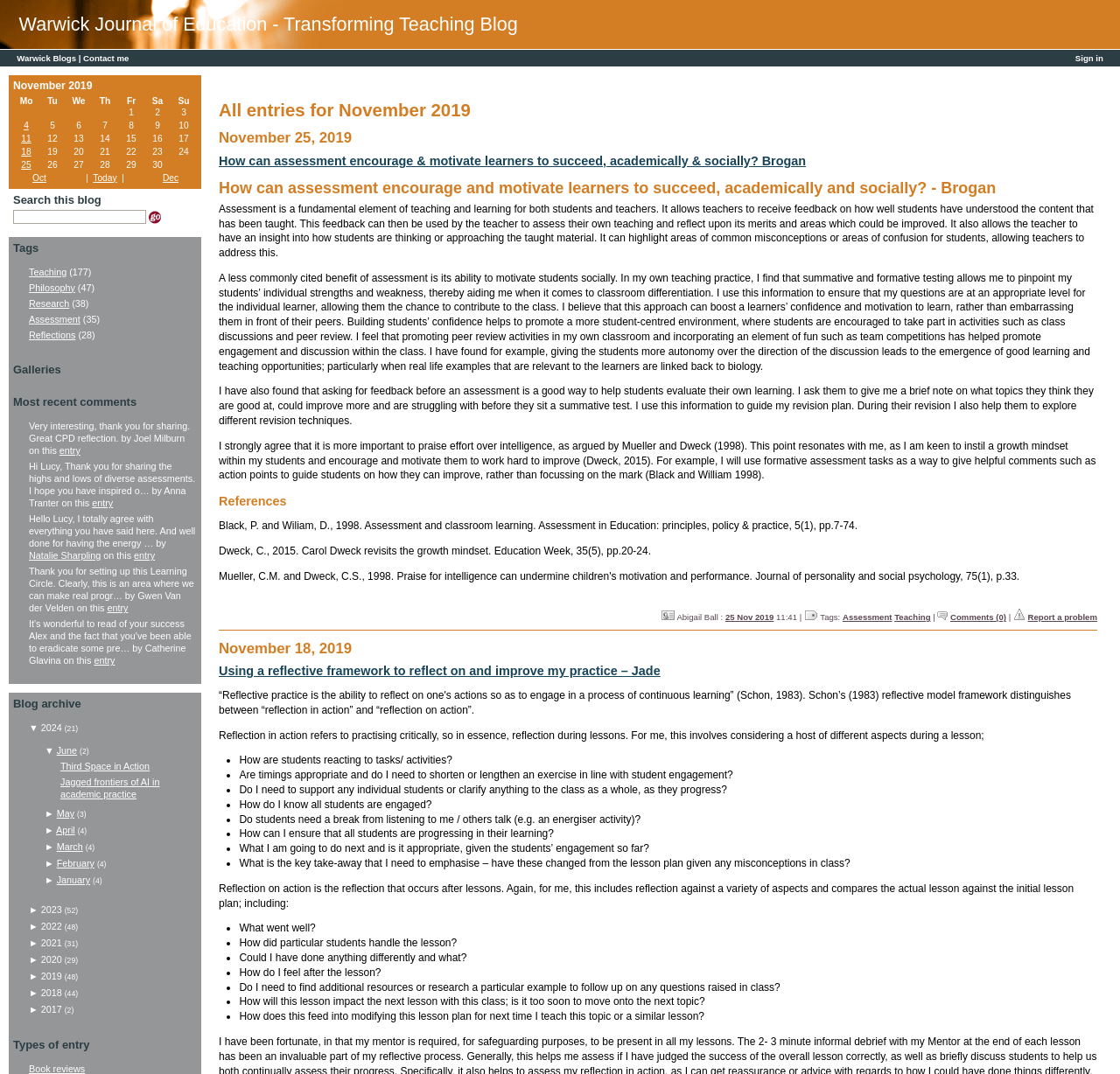Pinpoint the bounding box coordinates of the clickable element needed to complete the instruction: "Click on 'Warwick Journal of Education - Transforming Teaching Blog'". The coordinates should be provided as four float numbers between 0 and 1: [left, top, right, bottom].

[0.017, 0.012, 0.462, 0.033]